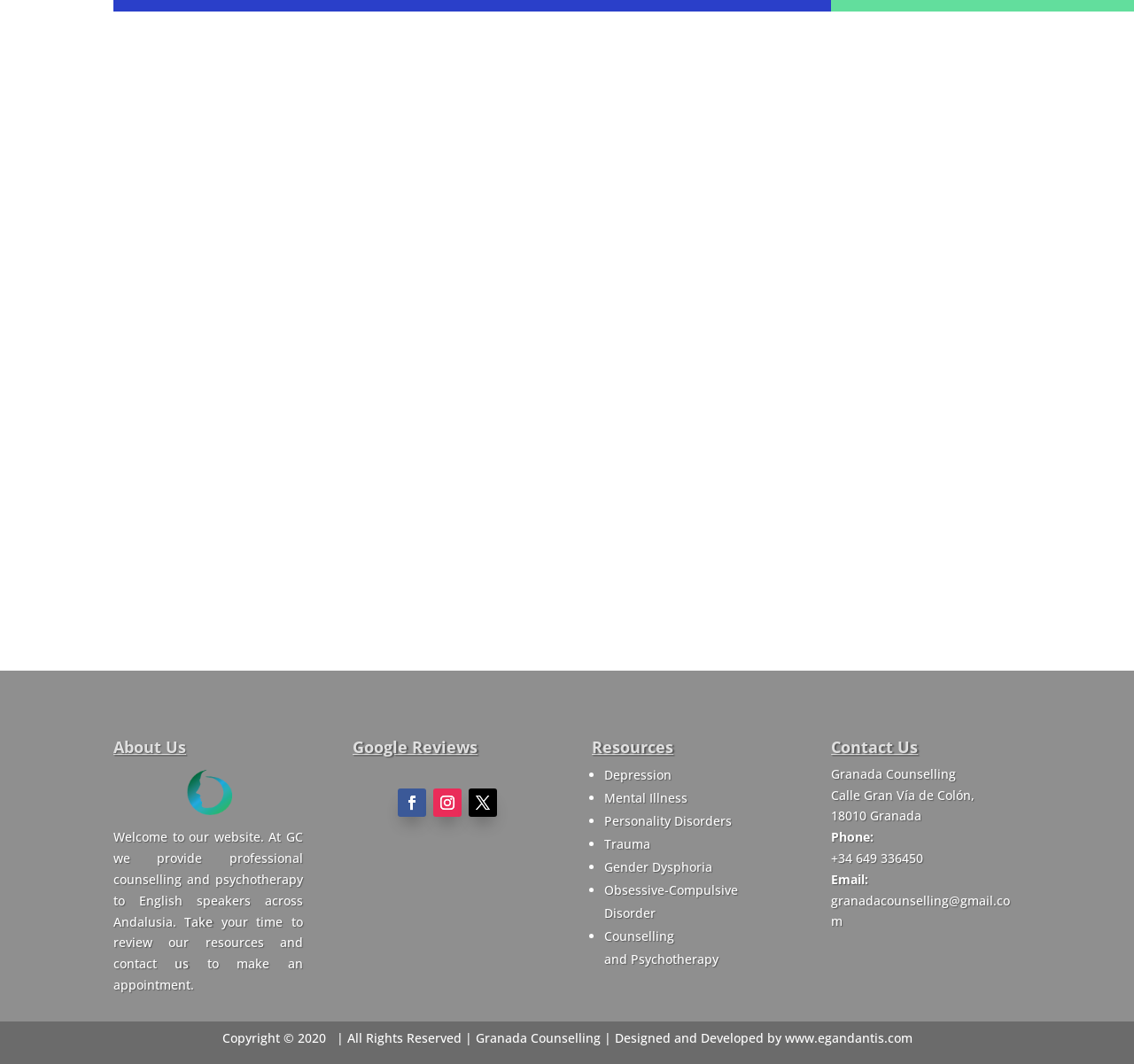Locate the coordinates of the bounding box for the clickable region that fulfills this instruction: "Click the 'EMAIL US' link".

[0.126, 0.331, 0.295, 0.345]